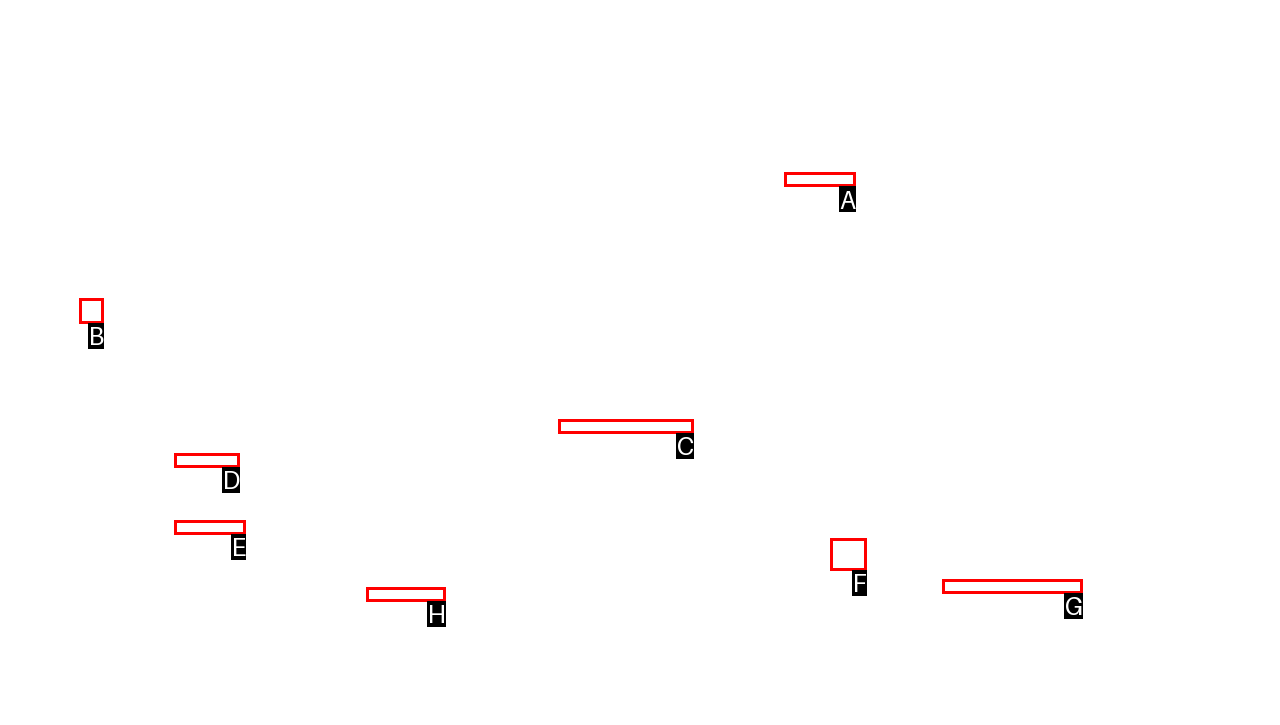For the task "Click on the 'Asana Logo' link", which option's letter should you click? Answer with the letter only.

B